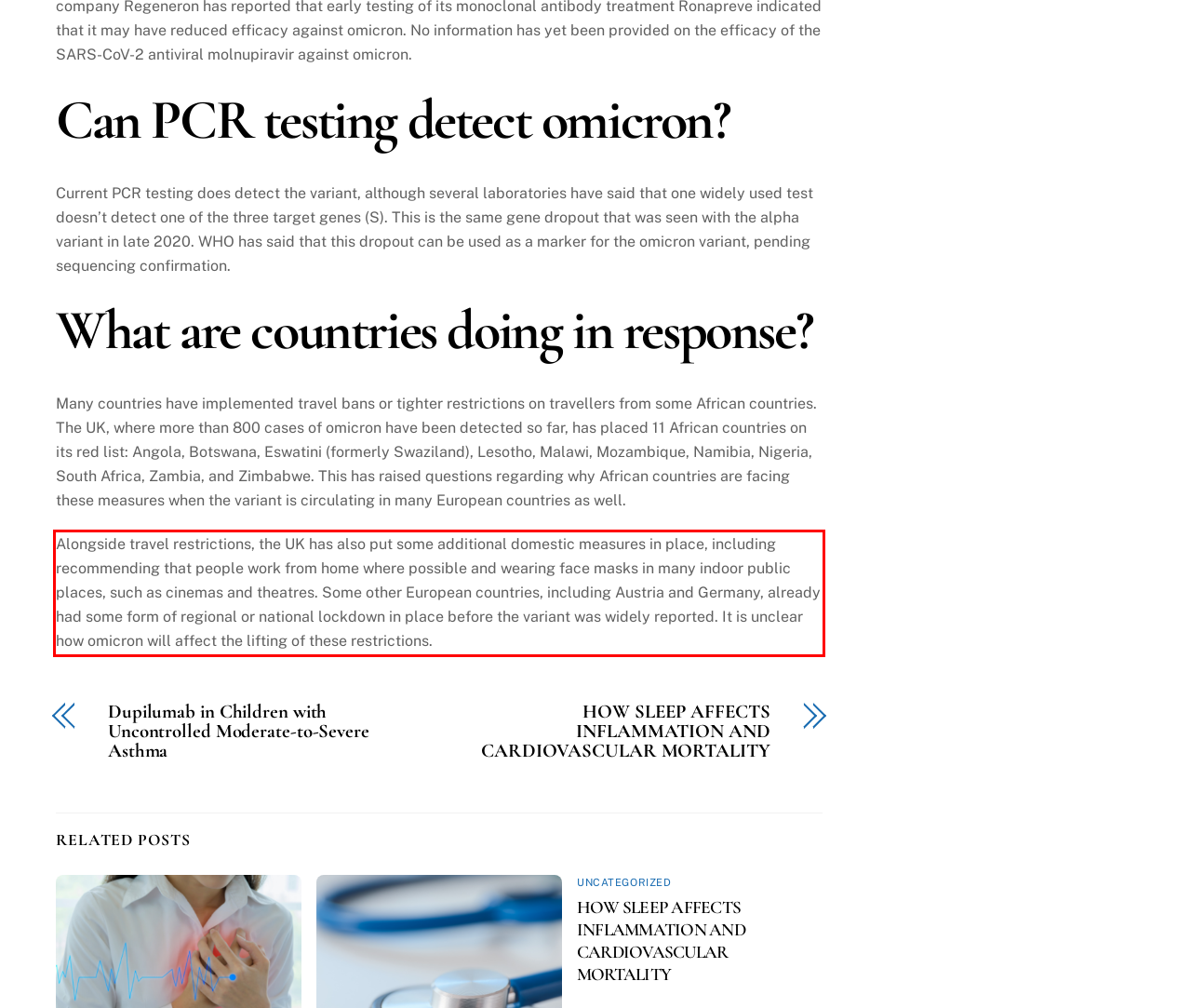There is a UI element on the webpage screenshot marked by a red bounding box. Extract and generate the text content from within this red box.

Alongside travel restrictions, the UK has also put some additional domestic measures in place, including recommending that people work from home where possible and wearing face masks in many indoor public places, such as cinemas and theatres. Some other European countries, including Austria and Germany, already had some form of regional or national lockdown in place before the variant was widely reported. It is unclear how omicron will affect the lifting of these restrictions.